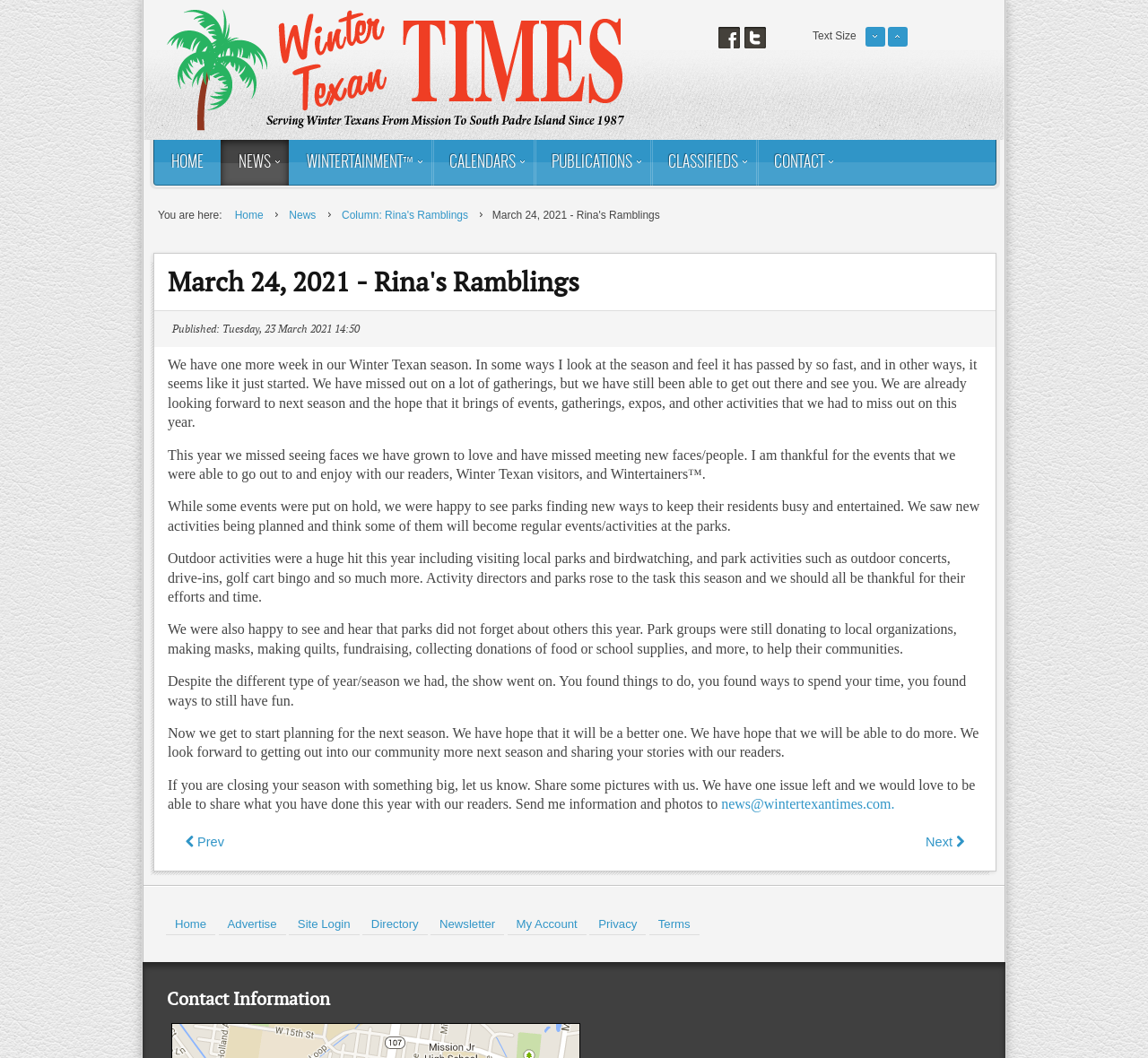Provide the bounding box coordinates of the UI element that matches the description: "Site Login".

[0.251, 0.863, 0.313, 0.884]